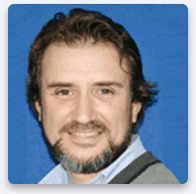Analyze the image and answer the question with as much detail as possible: 
What is M. Orhan Töre's educational background?

According to the caption, M. Orhan Töre studied economics at Bilkent University in Turkey, which reveals his educational background.